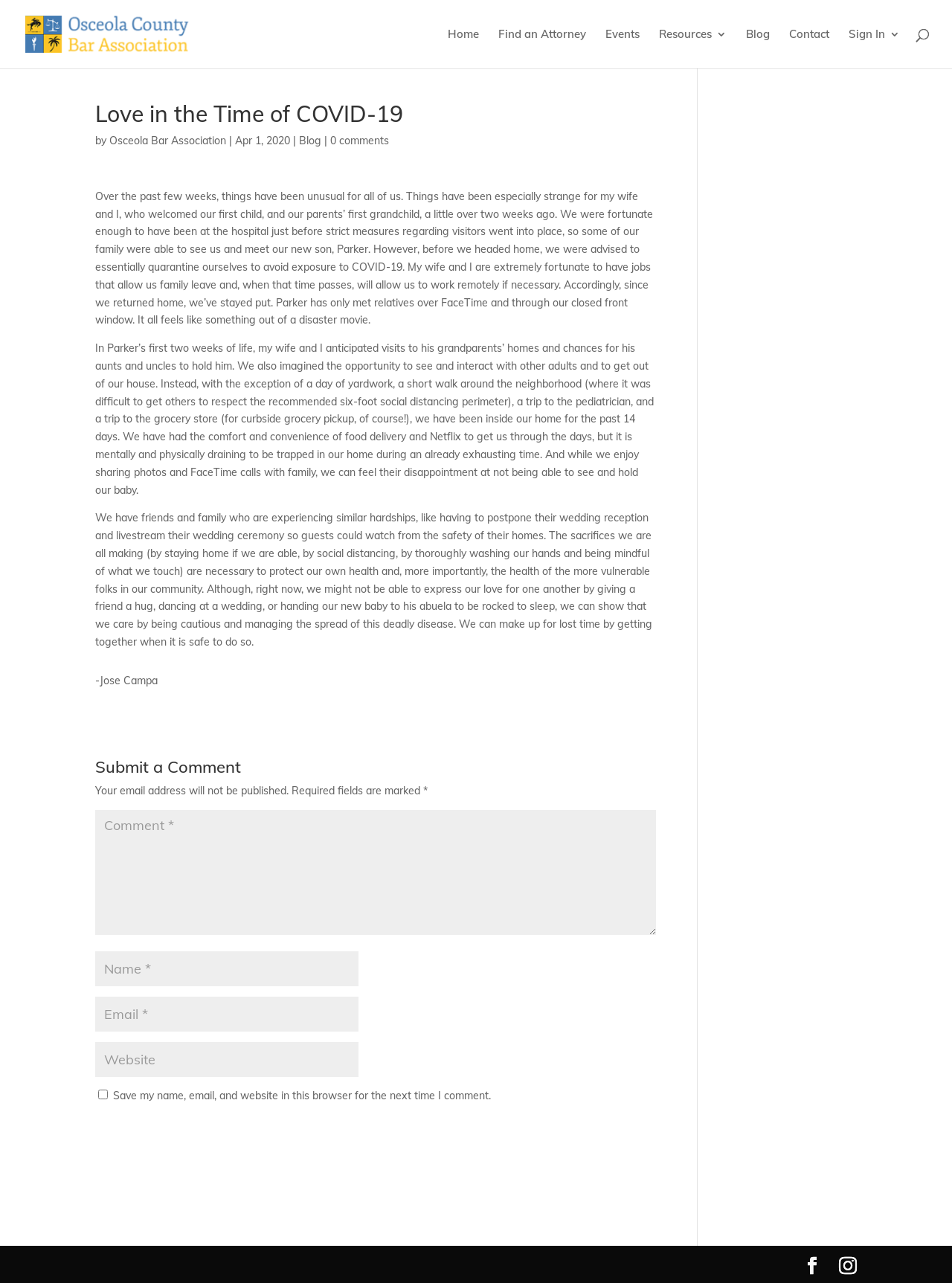By analyzing the image, answer the following question with a detailed response: What is the title of the article?

I found the answer by looking at the main content area of the webpage, where there is a heading with the text 'Love in the Time of COVID-19'. This heading is likely the title of the article.